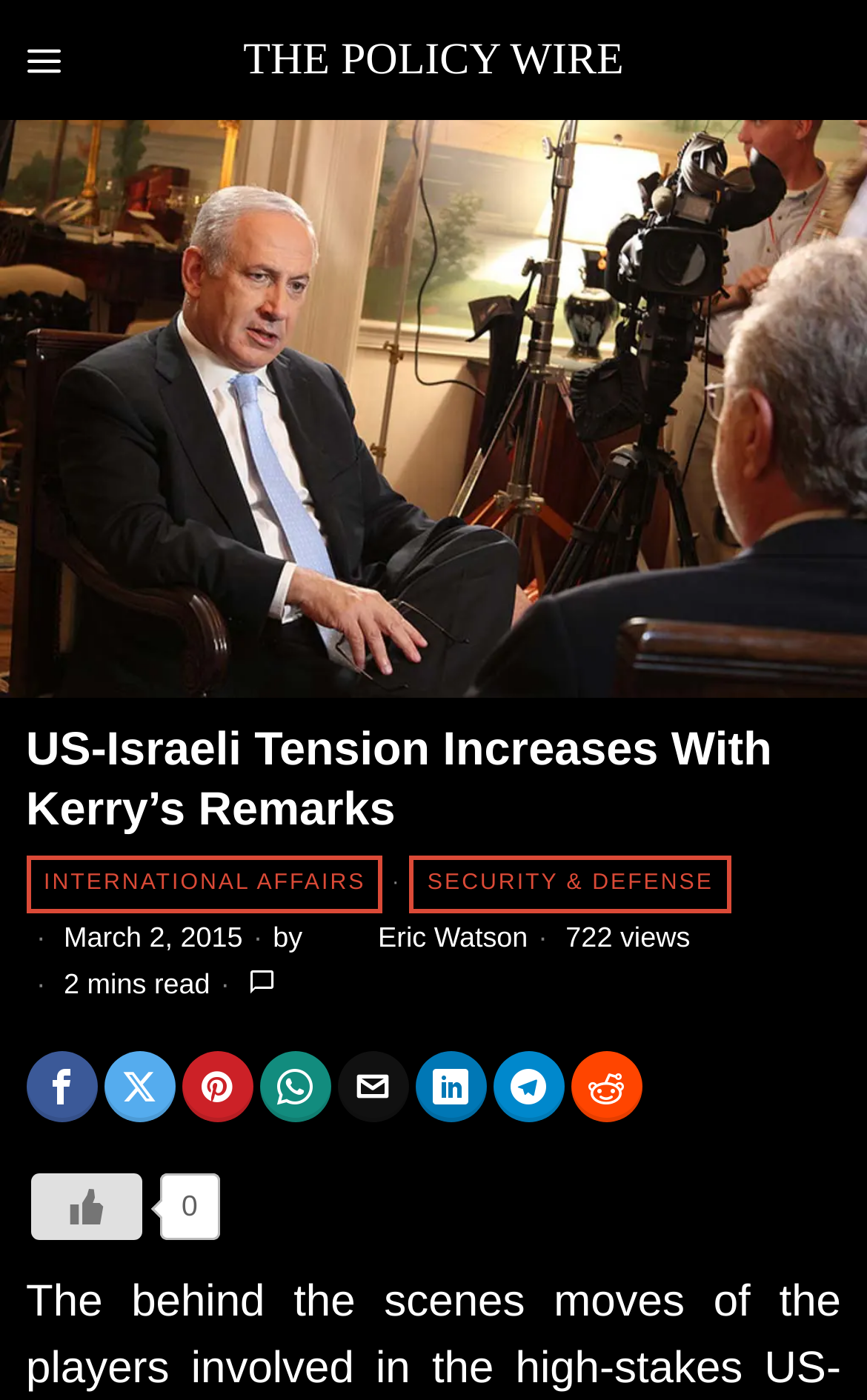Summarize the webpage with intricate details.

The webpage appears to be a news article or blog post from "The Policy Wire" website. At the top, there is a prominent heading that reads "US-Israeli Tension Increases With Kerry's Remarks". Below this heading, there are three links: "THE POLICY WIRE", "INTERNATIONAL AFFAIRS", and "SECURITY & DEFENSE", which are likely categories or tags related to the article.

To the right of these links, there is a small separator character "·" followed by the date "March 2, 2015" and the author's name "Eric Watson". The article has 722 views and takes approximately 2 minutes to read.

Below the article's metadata, there is a row of social media sharing buttons, including Facebook, Pinterest, Whatsapp, Email, Linkedin, Telegram, and Reddit. These buttons are aligned horizontally and take up a significant portion of the width of the page.

At the very bottom of the page, there is a "Like Button" and a progress bar that appears to be a loading indicator, but it's not clear what it's loading.

The overall structure of the page is clean and organized, with clear headings and concise text. The use of links, social media buttons, and metadata provides a clear indication of the article's topic and relevance.